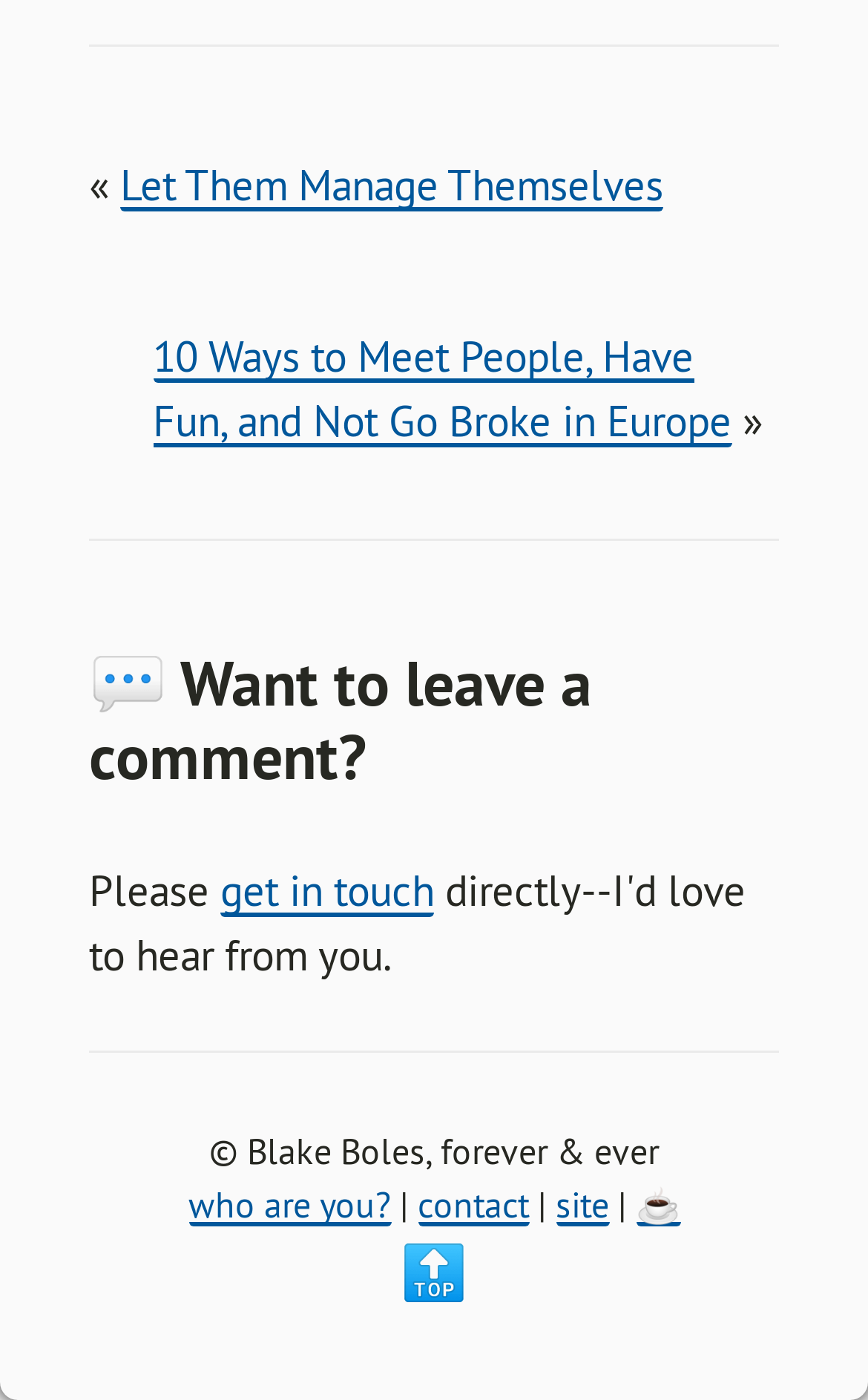What is the purpose of the separator at the top of the webpage?
Based on the image, respond with a single word or phrase.

Horizontal separator